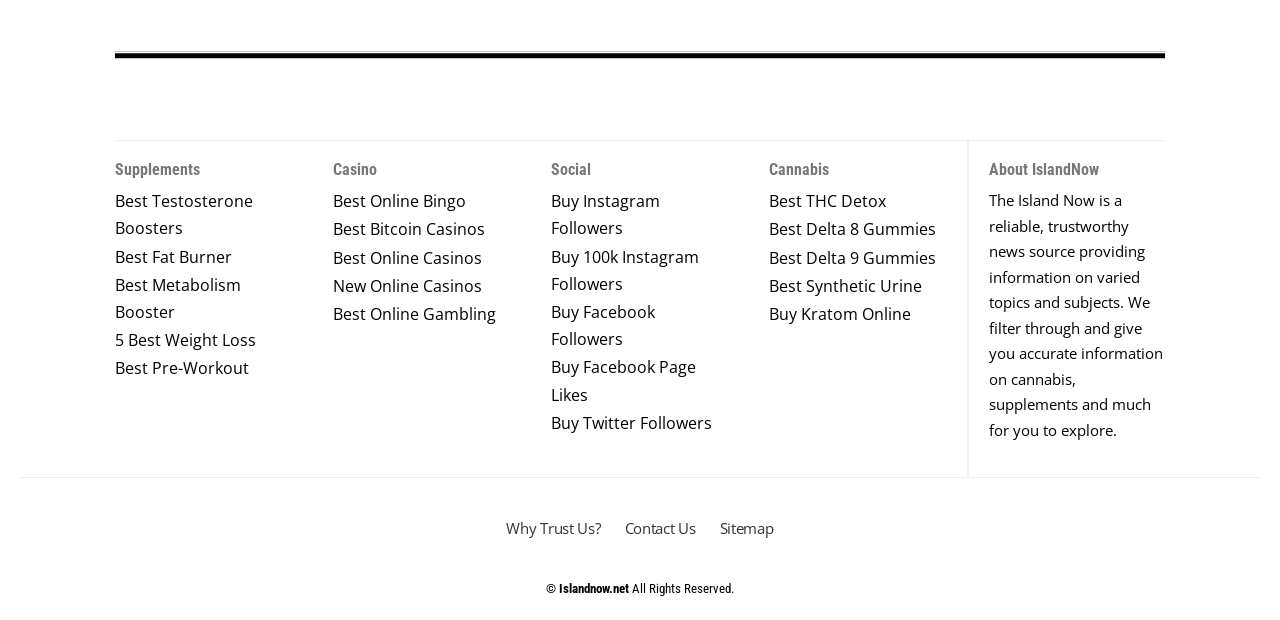How many categories are listed on the webpage?
Please provide a single word or phrase as your answer based on the screenshot.

4